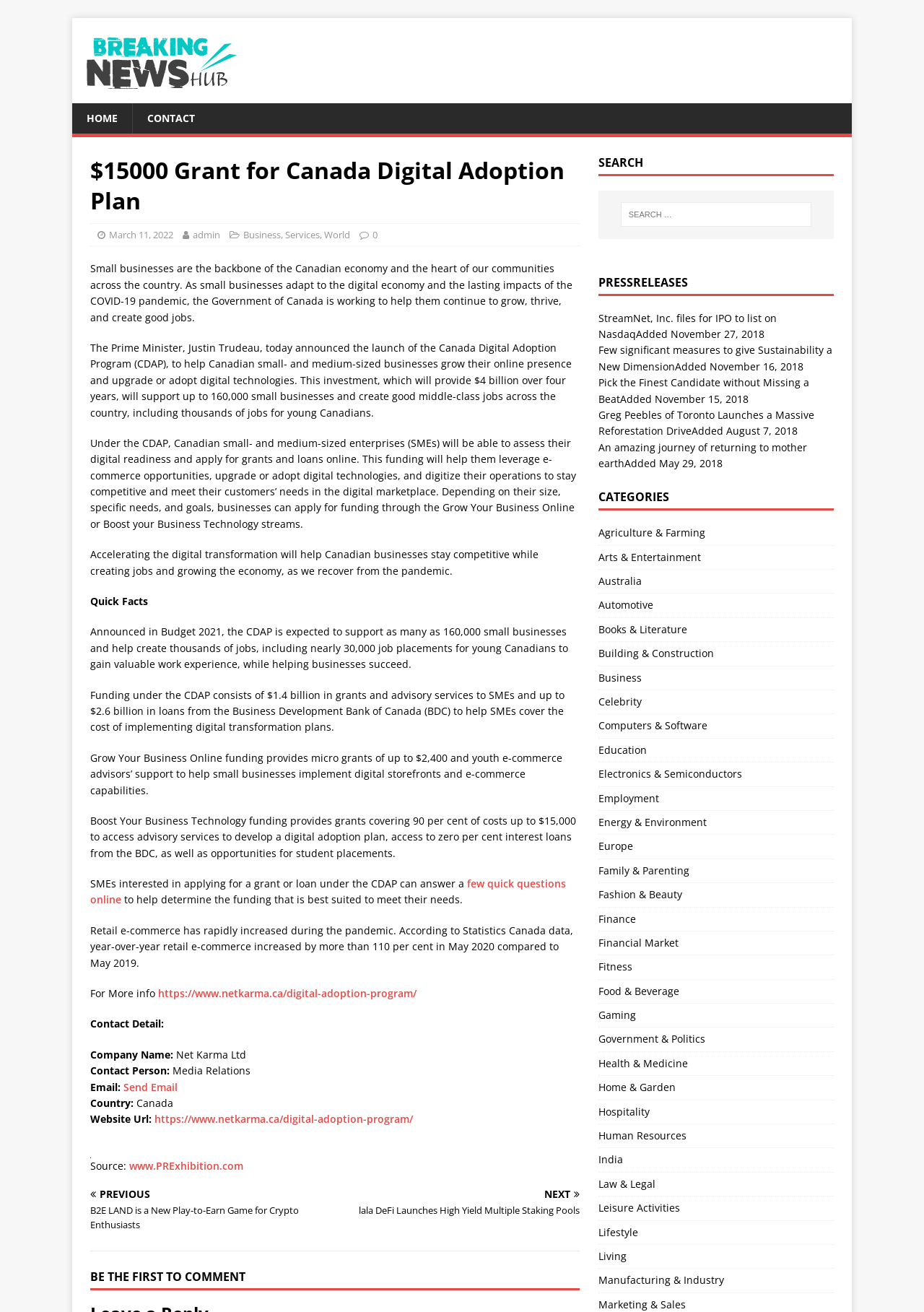Please locate the bounding box coordinates for the element that should be clicked to achieve the following instruction: "click on HOME". Ensure the coordinates are given as four float numbers between 0 and 1, i.e., [left, top, right, bottom].

[0.078, 0.079, 0.143, 0.102]